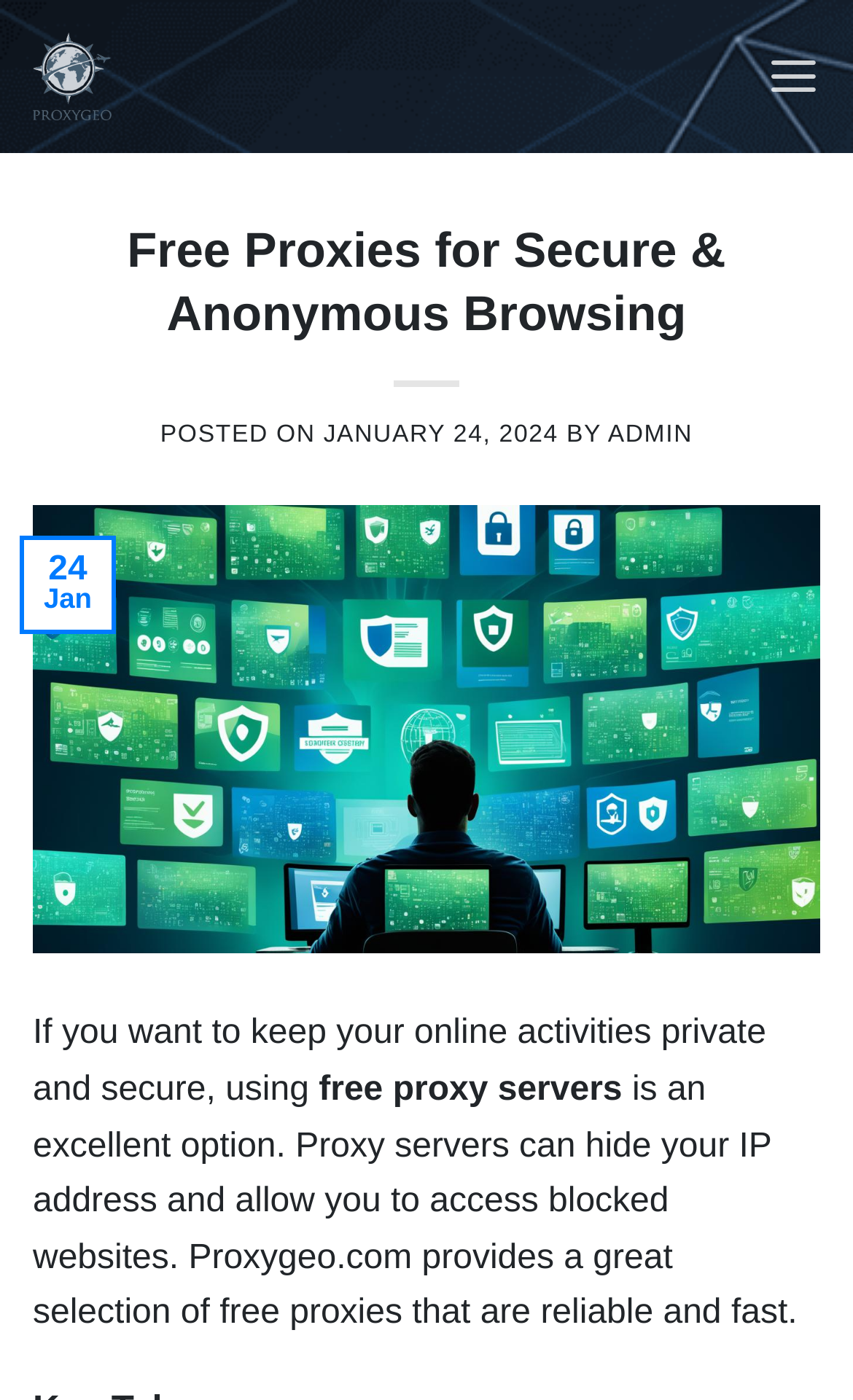Locate the UI element described as follows: "January 24, 2024January 25, 2024". Return the bounding box coordinates as four float numbers between 0 and 1 in the order [left, top, right, bottom].

[0.379, 0.302, 0.655, 0.321]